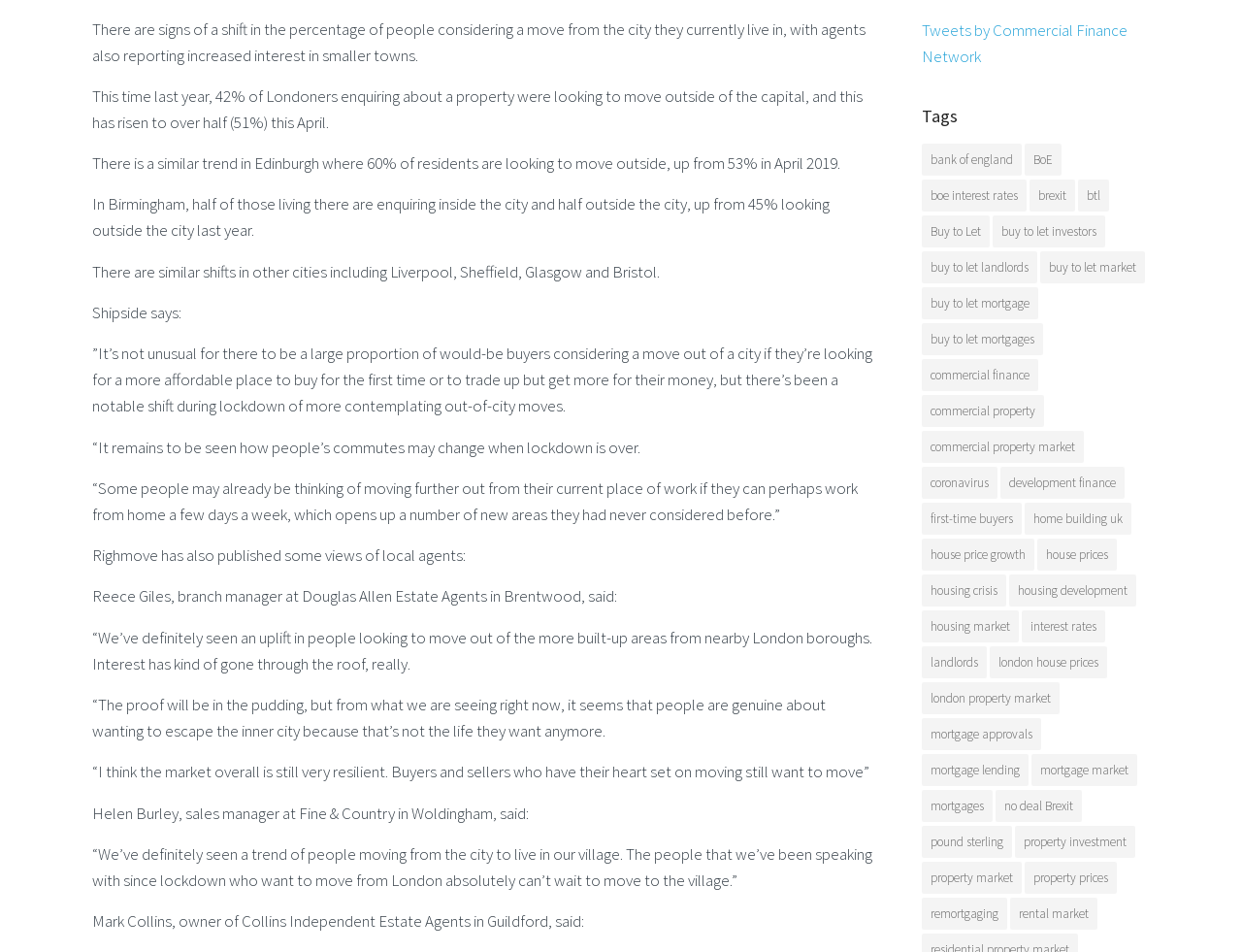Can you provide the bounding box coordinates for the element that should be clicked to implement the instruction: "Read about 'buy to let market'"?

[0.838, 0.264, 0.922, 0.298]